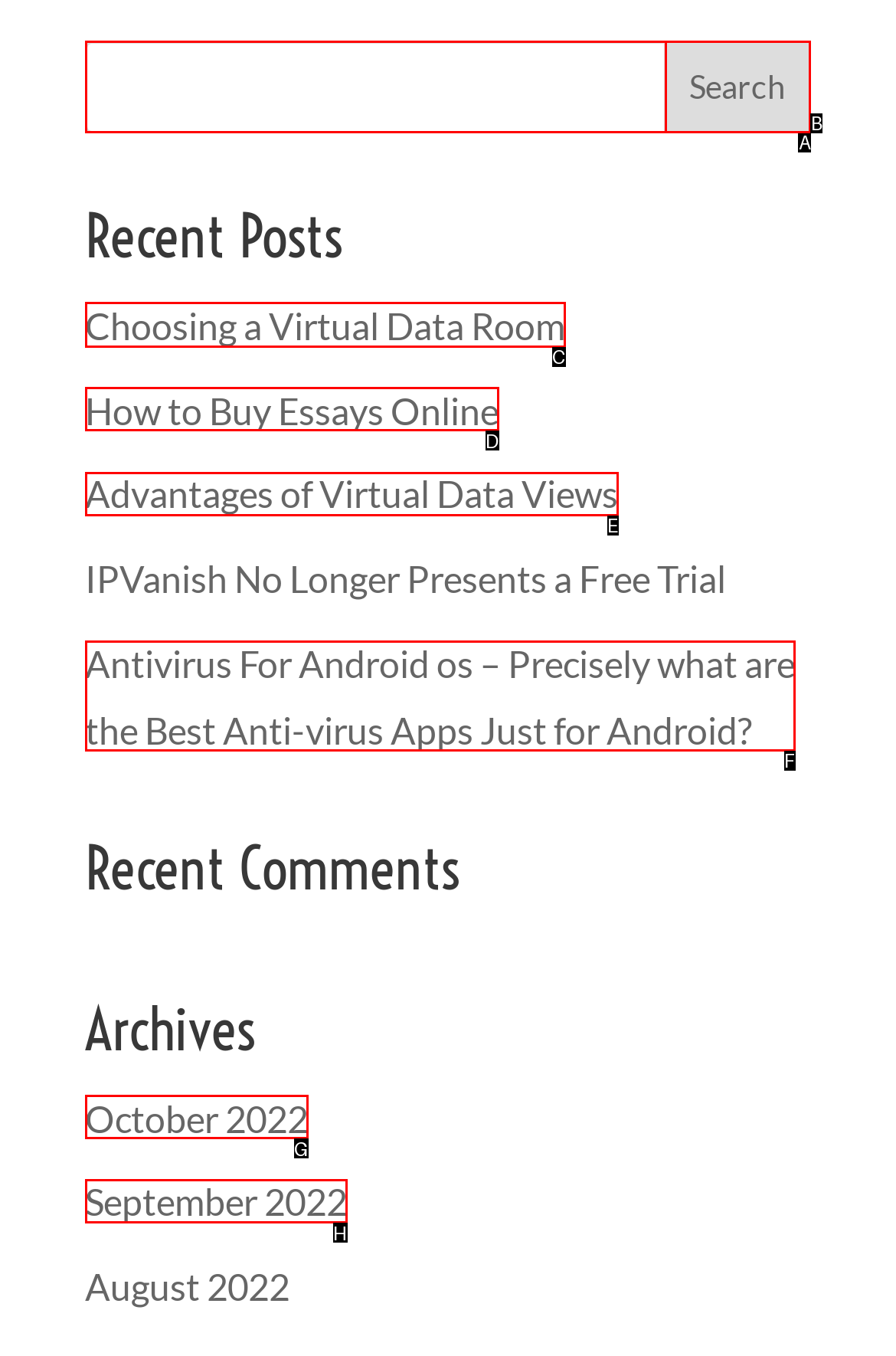Which option should be clicked to execute the following task: view recent post 'Choosing a Virtual Data Room'? Respond with the letter of the selected option.

C